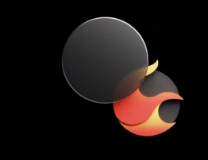Consider the image and give a detailed and elaborate answer to the question: 
What is the background color of the logo?

The logo is set against a black background, which provides a striking contrast to the vibrant red and orange flame motif, making the design more visually appealing.